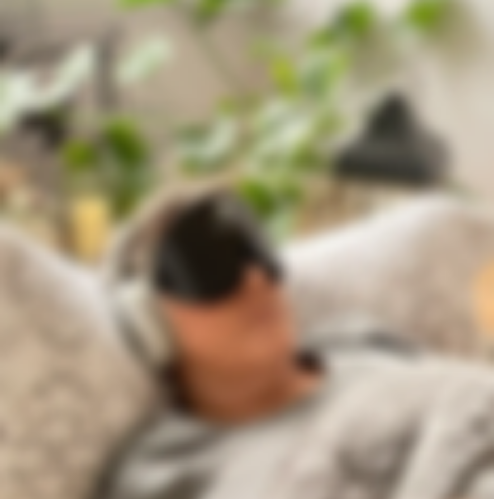What is the purpose of the therapy session?
Using the image as a reference, answer the question in detail.

The image depicts a person undergoing a ketamine therapy session, which is designed to improve mood and support individuals dealing with treatment-resistant depression, anxiety, and PTSD. The therapy session aims to provide a safe and supportive environment conducive to healing and relaxation.